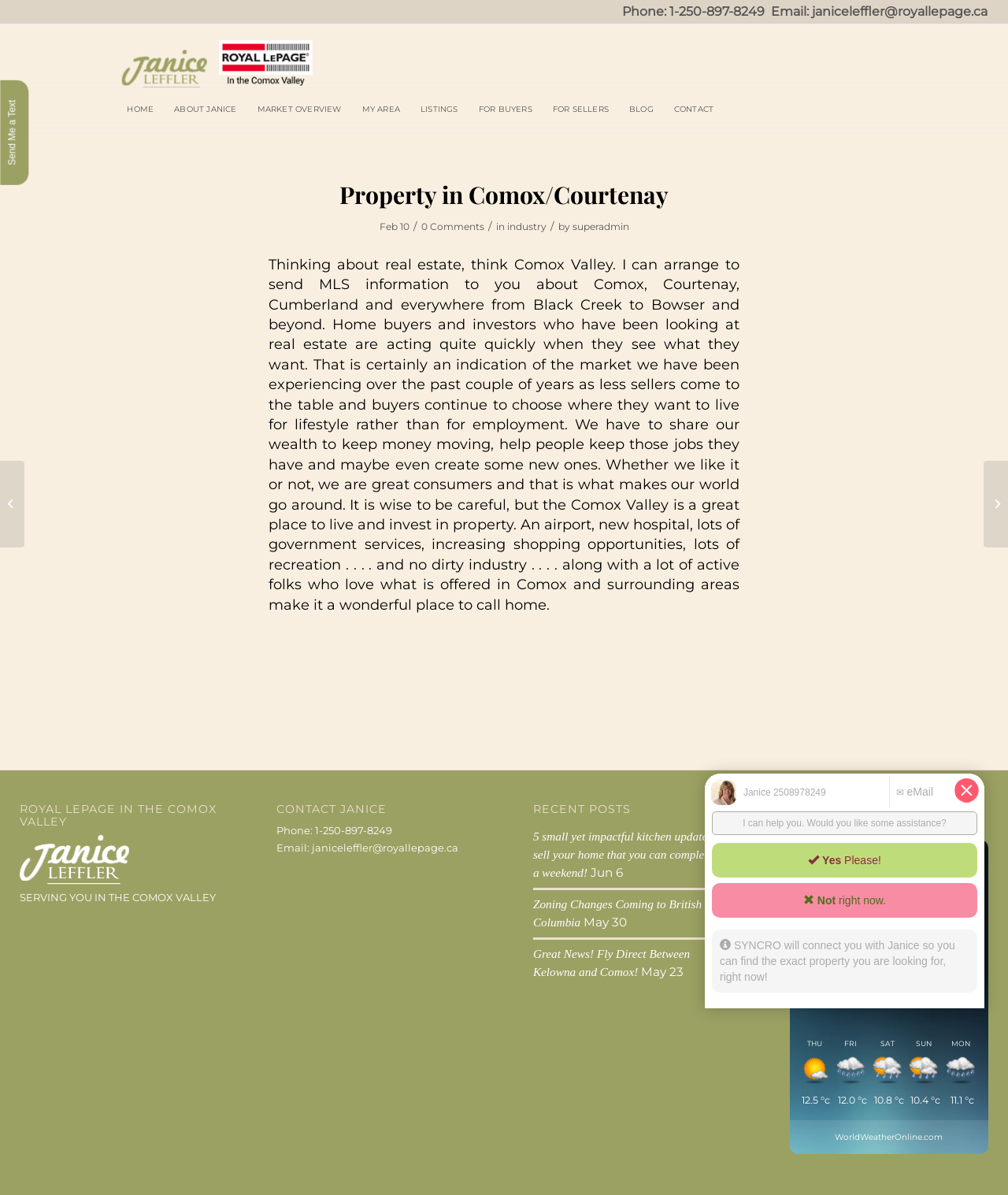Given the following UI element description: "Preparing to Sell", find the bounding box coordinates in the webpage screenshot.

[0.0, 0.386, 0.024, 0.458]